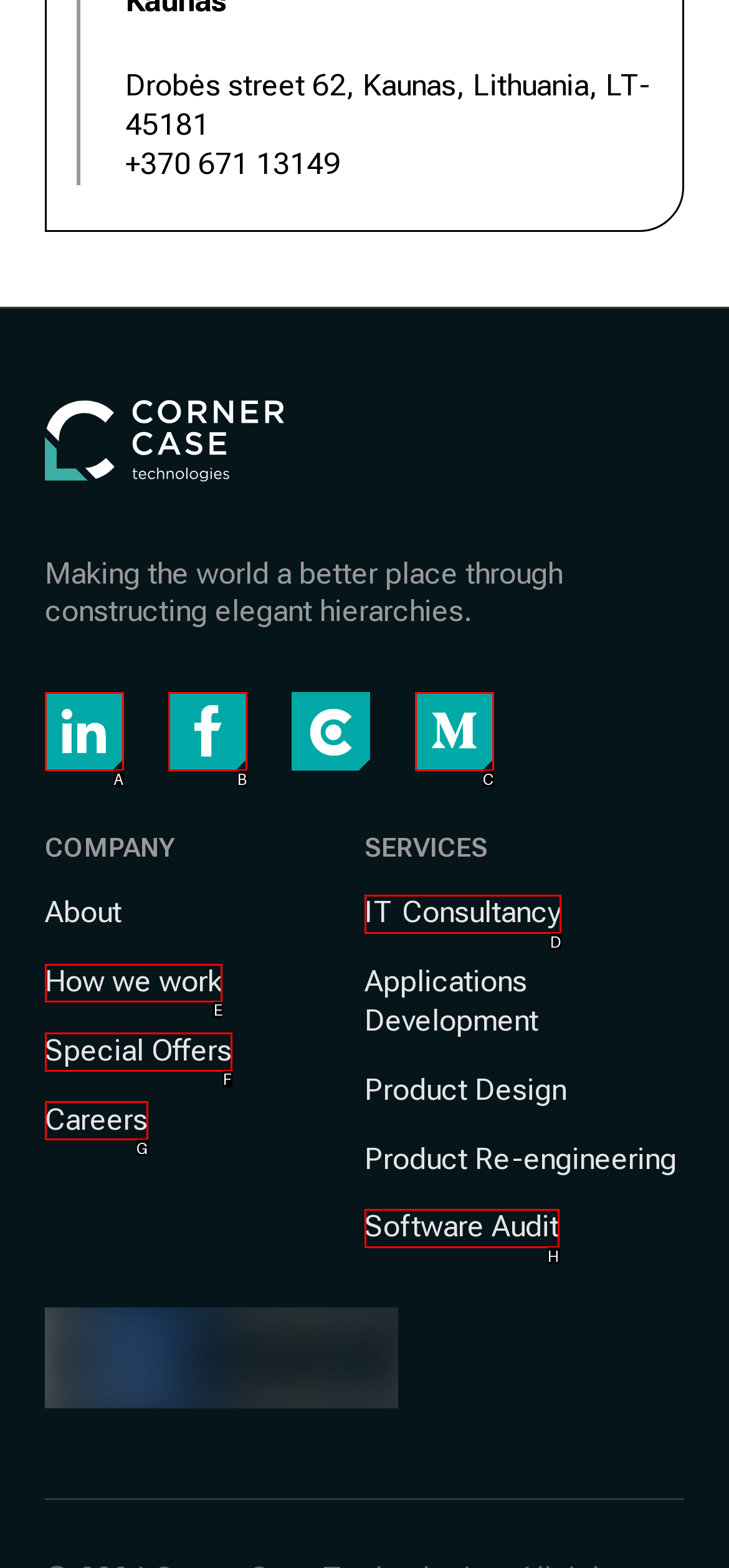Identify the correct UI element to click to follow this instruction: Read about how the company works
Respond with the letter of the appropriate choice from the displayed options.

E